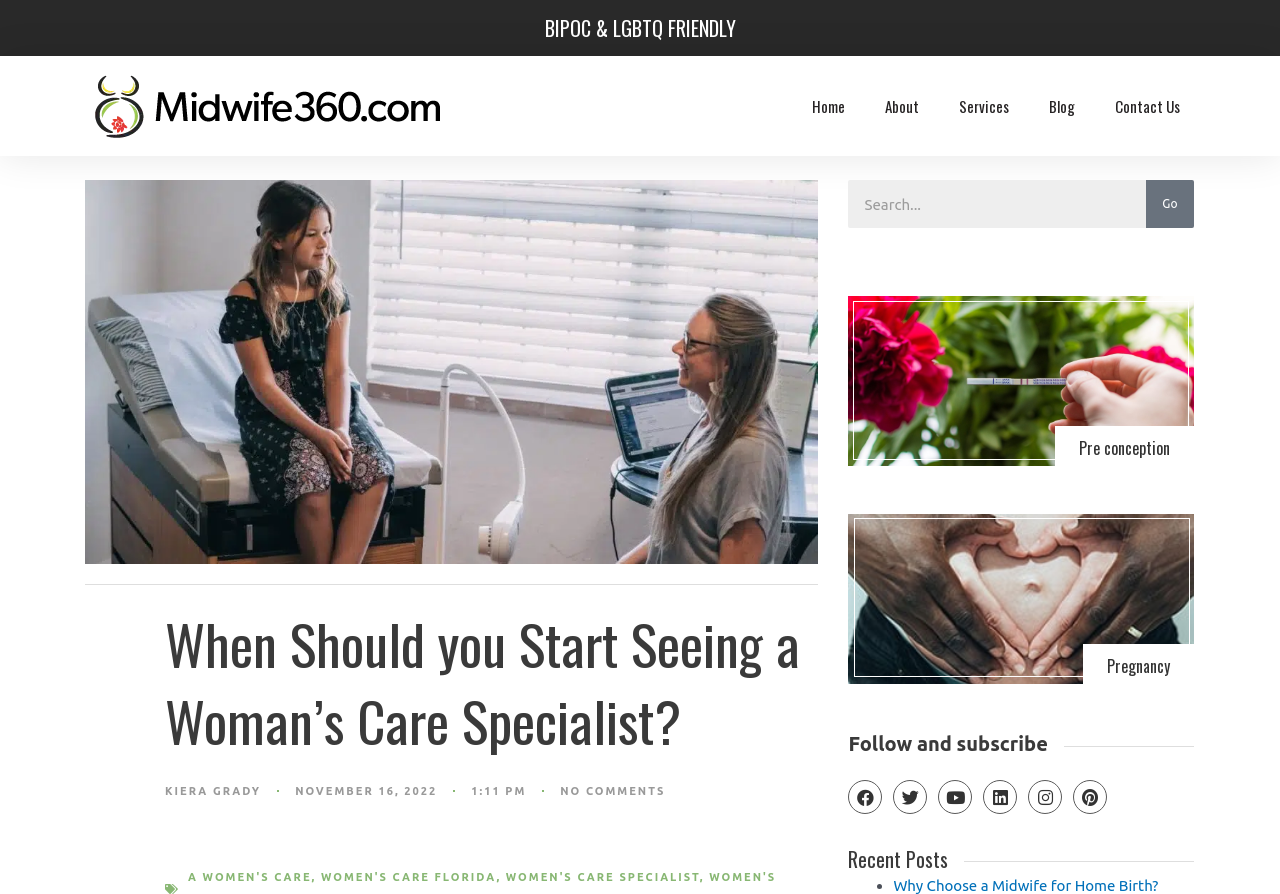Could you please study the image and provide a detailed answer to the question:
What are the social media platforms available?

The answer can be found by looking at the link elements 'Instagram ' and 'Pinterest ' which are located at the bottom of the webpage under the heading 'Follow and subscribe'.